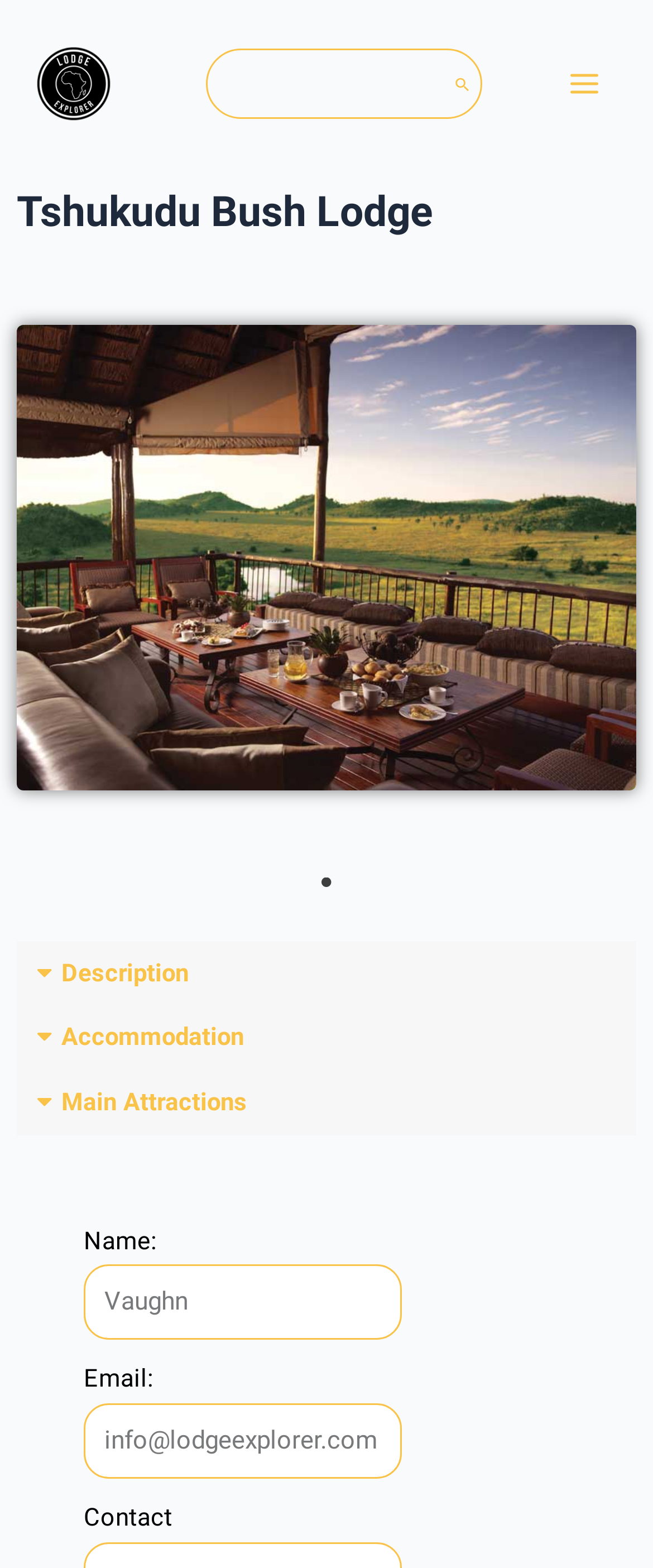Find the bounding box coordinates of the element's region that should be clicked in order to follow the given instruction: "View lodge description". The coordinates should consist of four float numbers between 0 and 1, i.e., [left, top, right, bottom].

[0.026, 0.6, 0.974, 0.641]